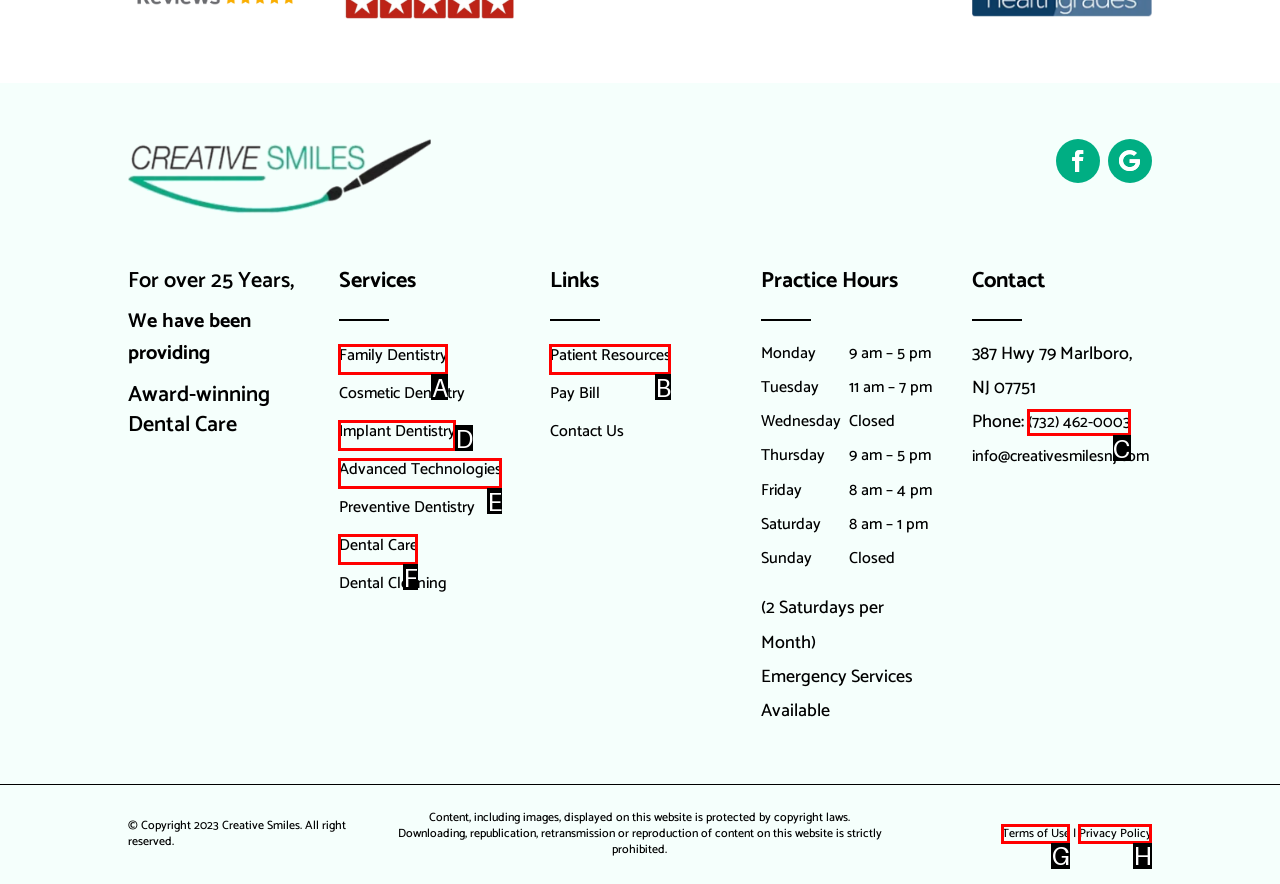Identify the HTML element to click to execute this task: Call (732) 462-0003 Respond with the letter corresponding to the proper option.

C